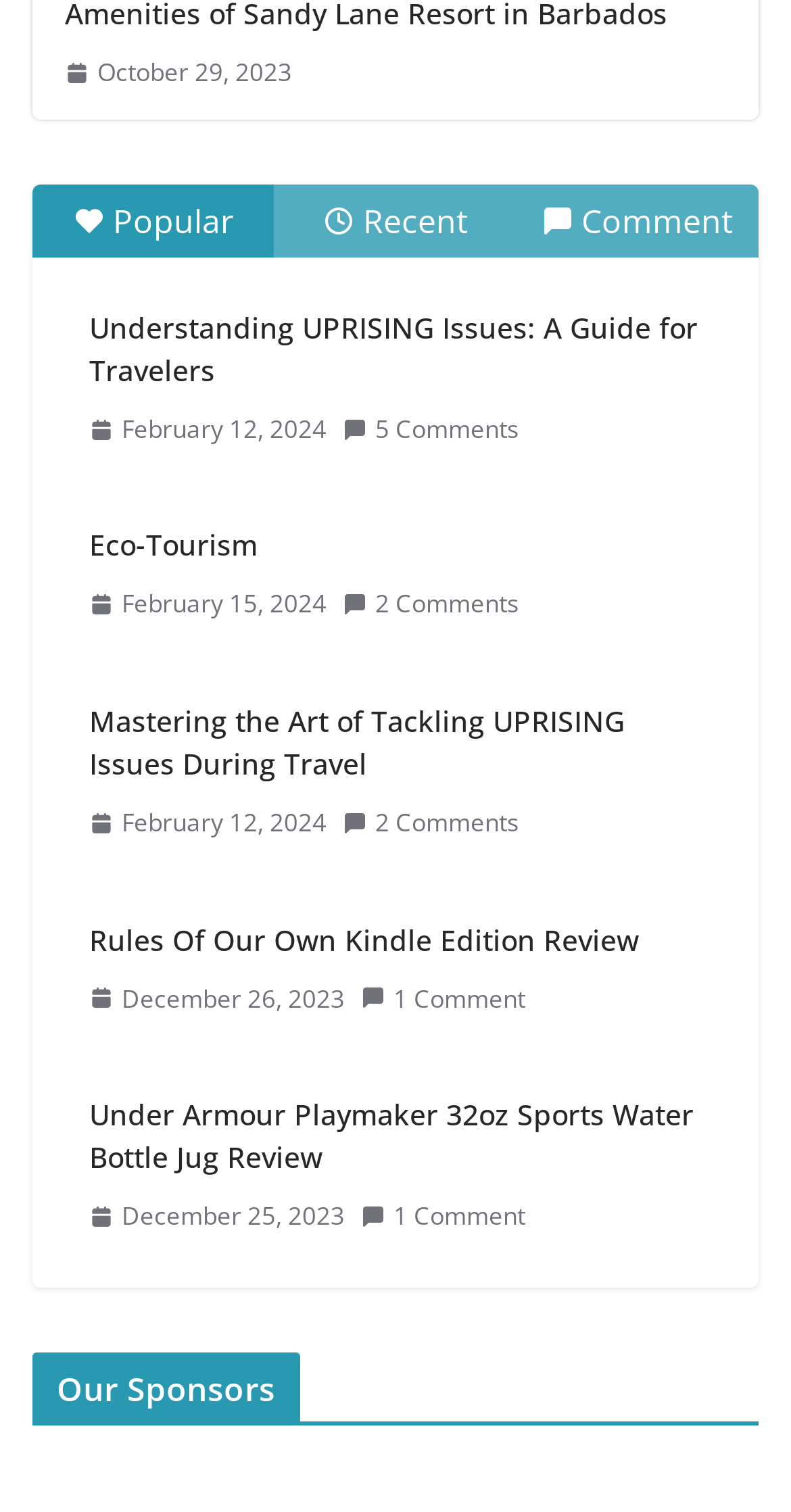Please locate the bounding box coordinates for the element that should be clicked to achieve the following instruction: "Read Understanding UPRISING Issues: A Guide for Travelers". Ensure the coordinates are given as four float numbers between 0 and 1, i.e., [left, top, right, bottom].

[0.113, 0.202, 0.887, 0.258]